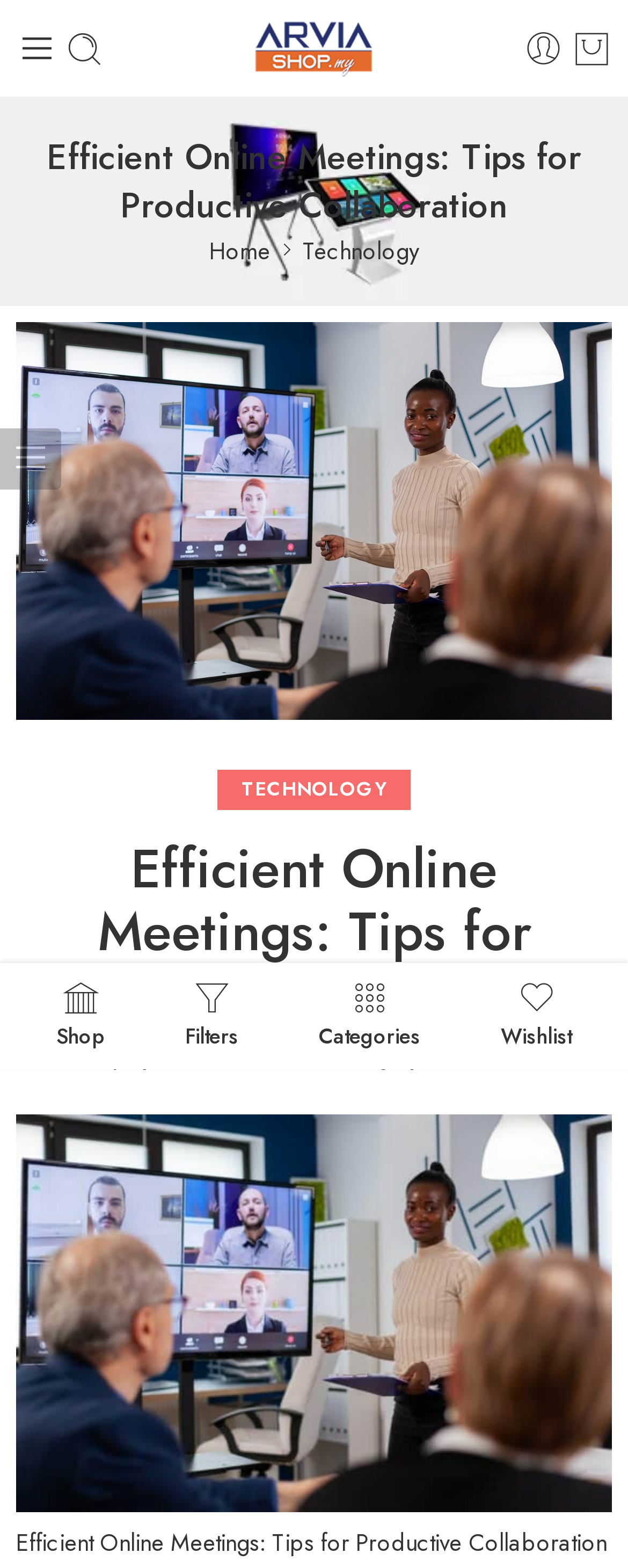Please specify the coordinates of the bounding box for the element that should be clicked to carry out this instruction: "Visit the Arvia Shops homepage". The coordinates must be four float numbers between 0 and 1, formatted as [left, top, right, bottom].

[0.406, 0.013, 0.594, 0.049]